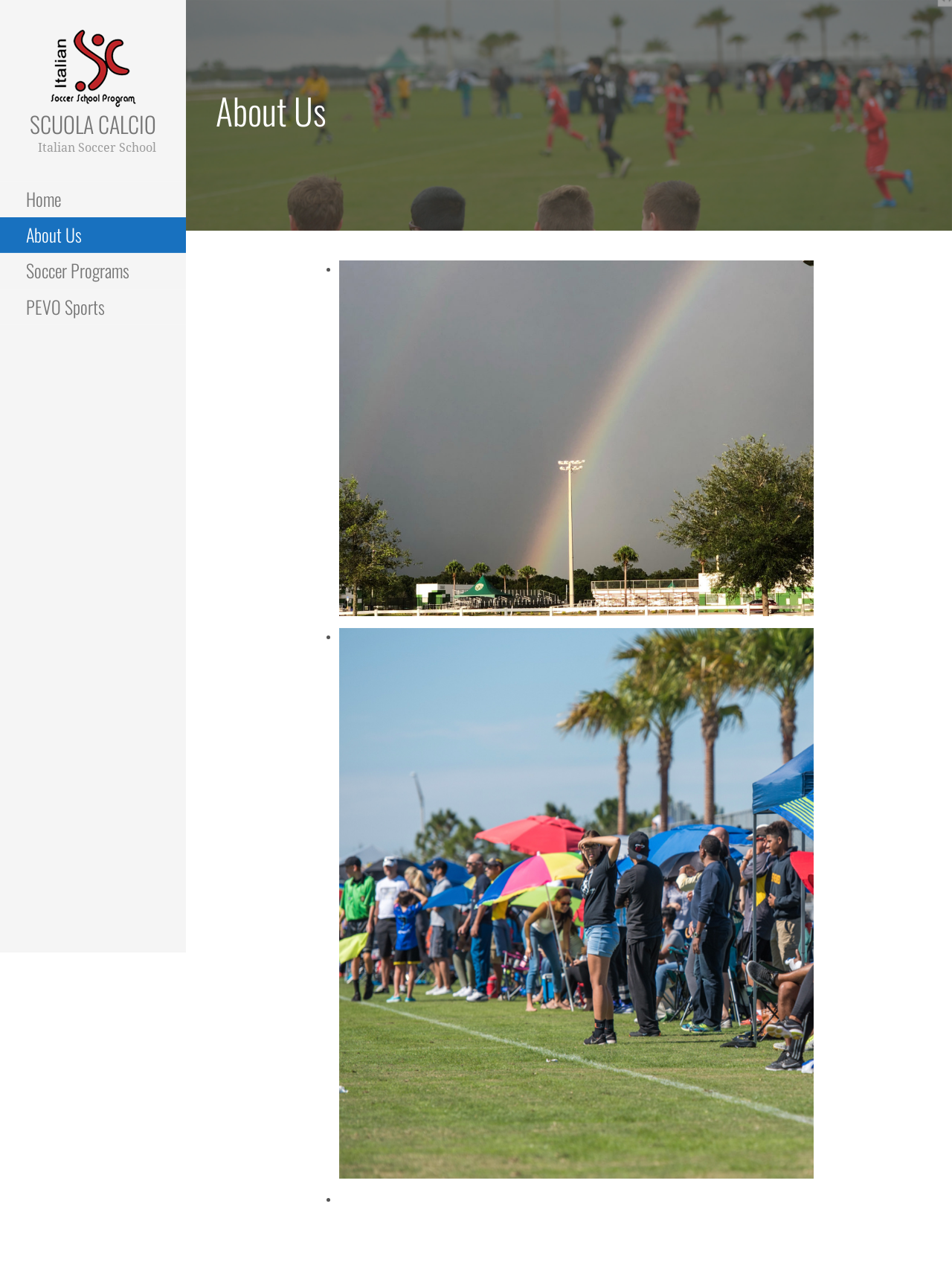Answer the following query concisely with a single word or phrase:
What is the name of the Italian soccer school?

Scuola Calcio